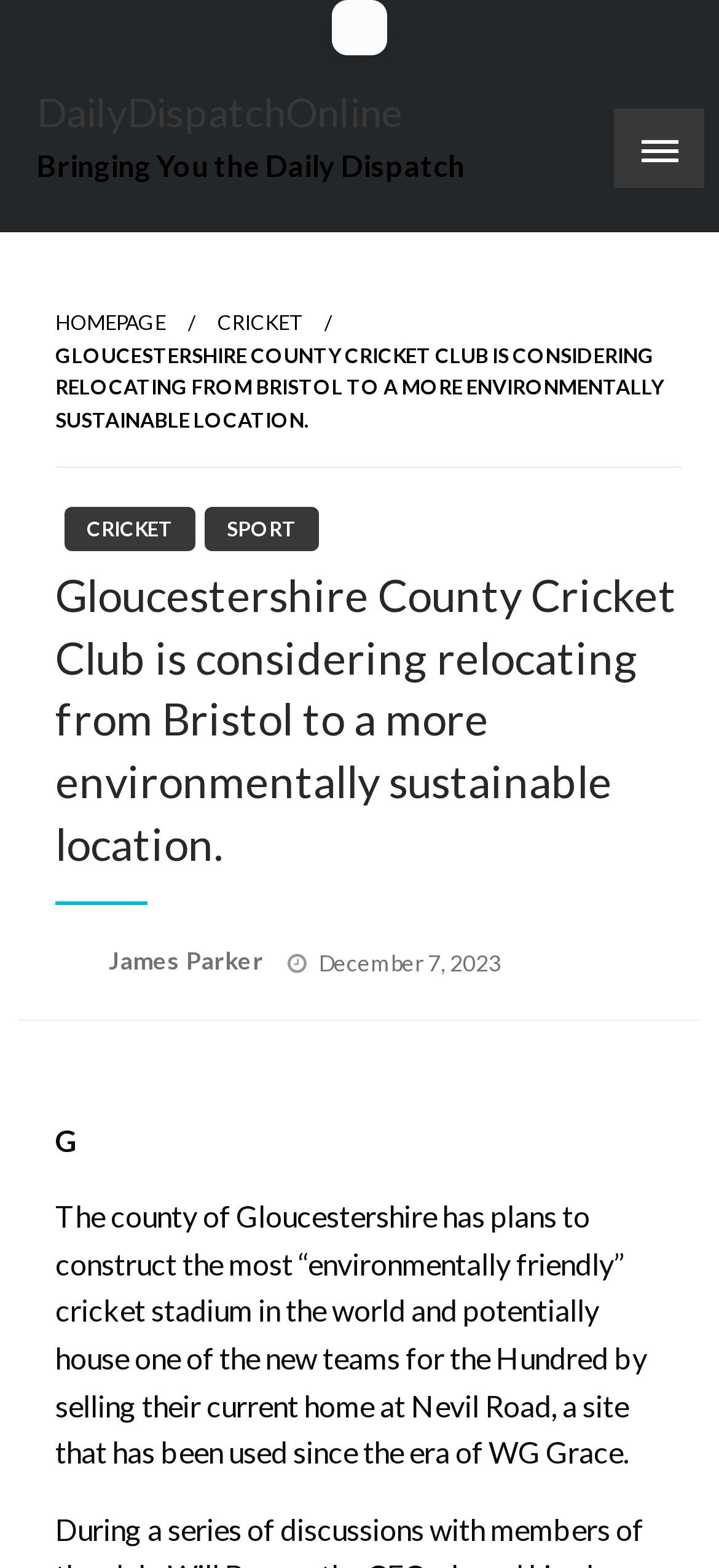Explain the features and main sections of the webpage comprehensively.

The webpage appears to be a news article from DailyDispatchOnline, with the title "Gloucestershire County Cricket Club is considering relocating from Bristol to a more environmentally sustainable location." At the top of the page, there is a link to the homepage and a button to access the mobile menu. Below this, there is a heading with the title of the article, followed by a strong emphasis on the same text.

To the right of the title, there are links to "CRICKET" and "SPORT" categories. Below the title, there is a heading with the same text as the title, followed by a link to the author's name, "James Parker". The article's posting date, "December 7, 2023", is displayed next to the author's name.

The main content of the article starts with a single letter "G", followed by a paragraph of text that describes the plans of Gloucestershire County Cricket Club to construct an environmentally friendly cricket stadium and potentially house one of the new teams for the Hundred. The text also mentions the sale of their current home at Nevil Road, a site that has been used since the era of WG Grace.